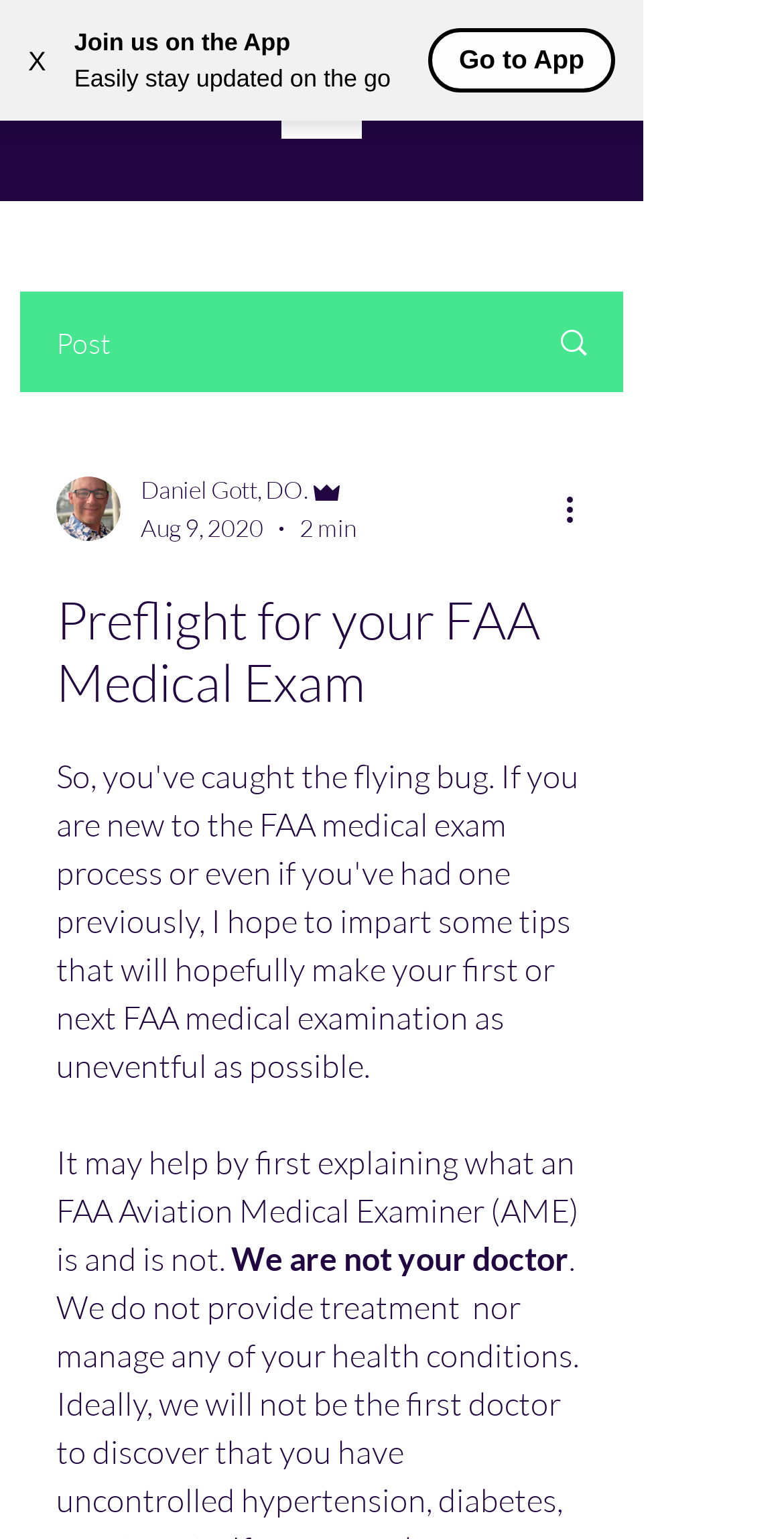Extract the main heading from the webpage content.

Preflight for your FAA Medical Exam